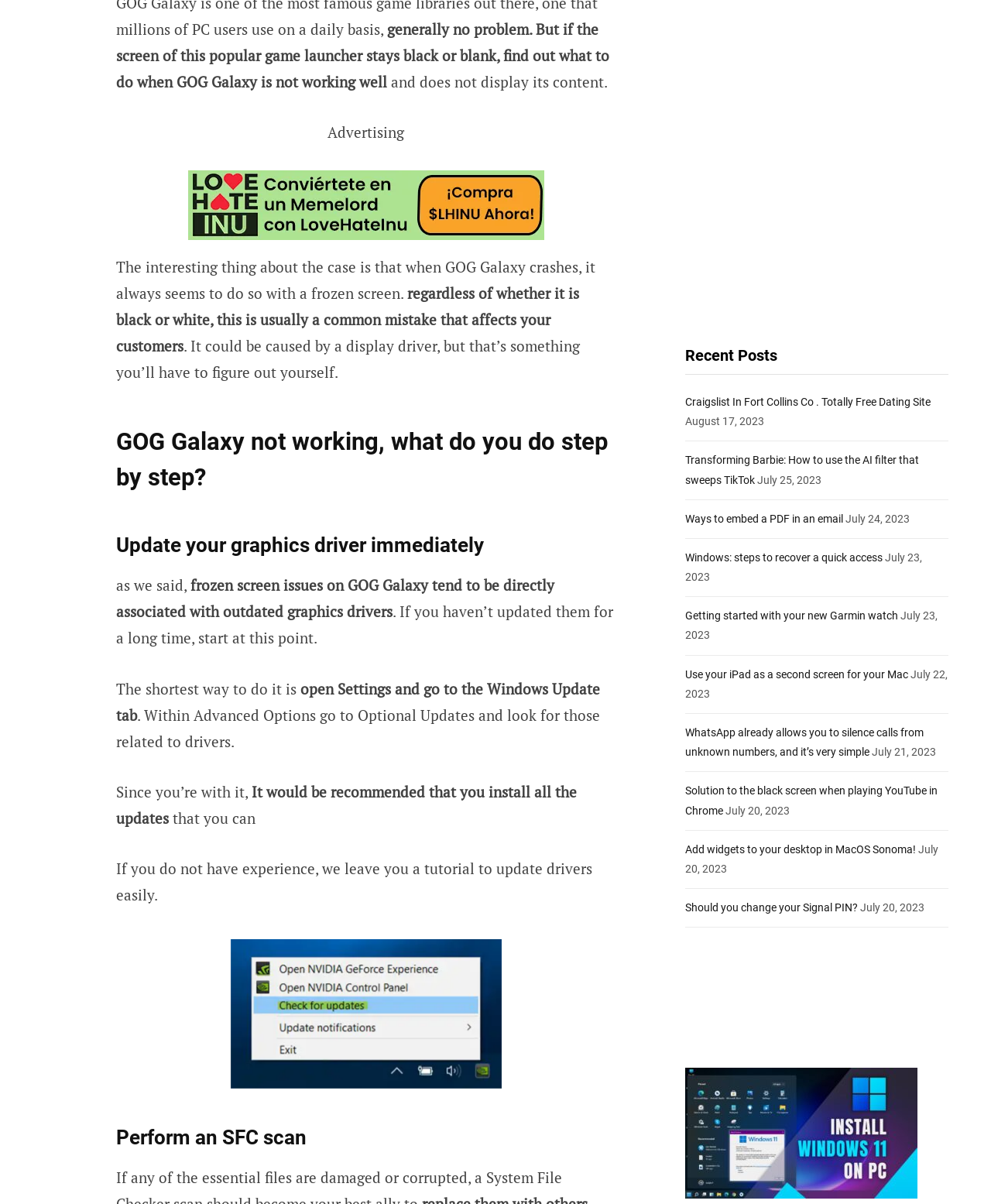Based on the visual content of the image, answer the question thoroughly: What is the issue with GOG Galaxy?

The issue with GOG Galaxy is that it crashes with a frozen screen, which can be black or white, and is usually caused by outdated graphics drivers.